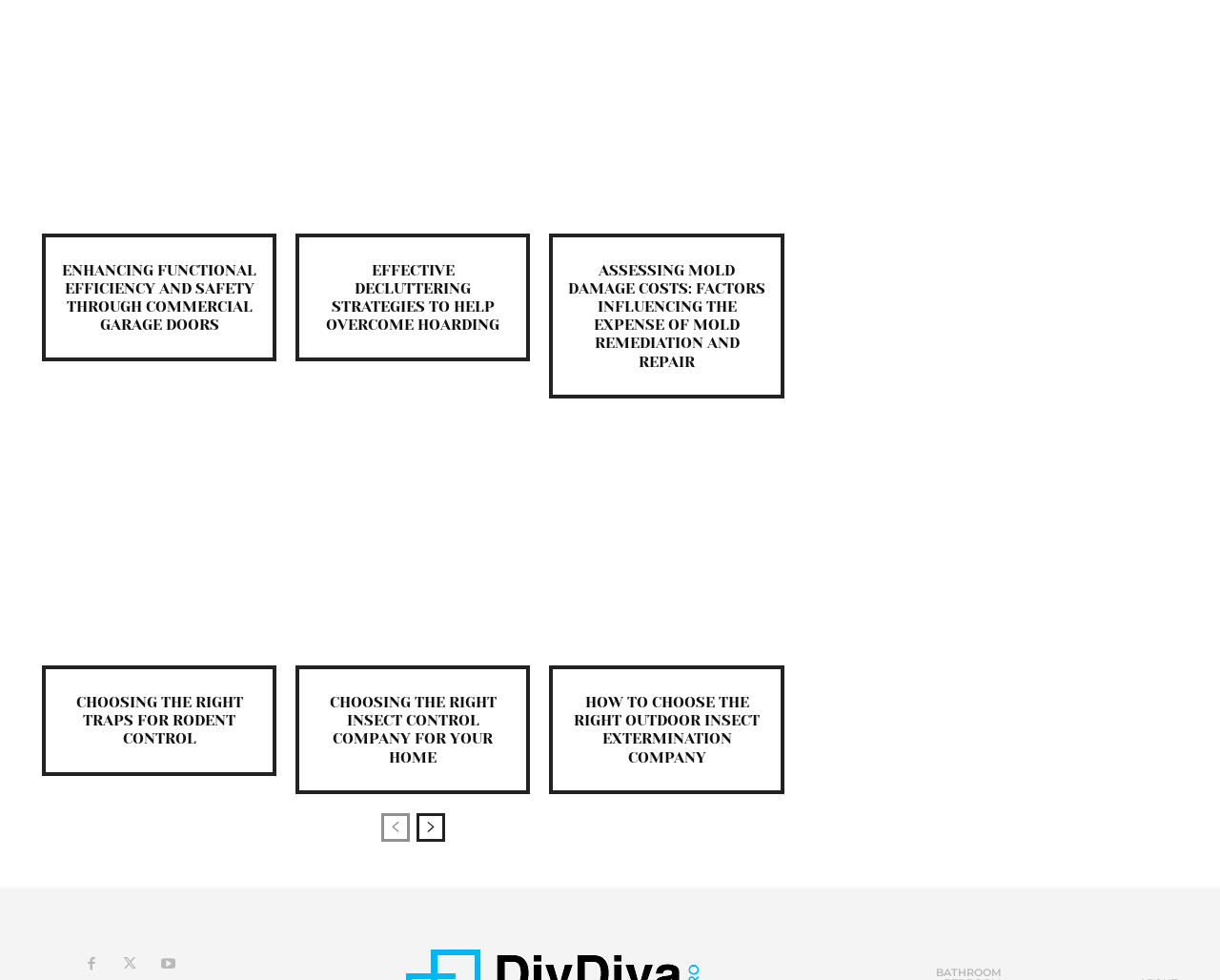Determine the coordinates of the bounding box for the clickable area needed to execute this instruction: "Click on the link to learn about enhancing functional efficiency and safety through commercial garage doors".

[0.049, 0.266, 0.212, 0.341]